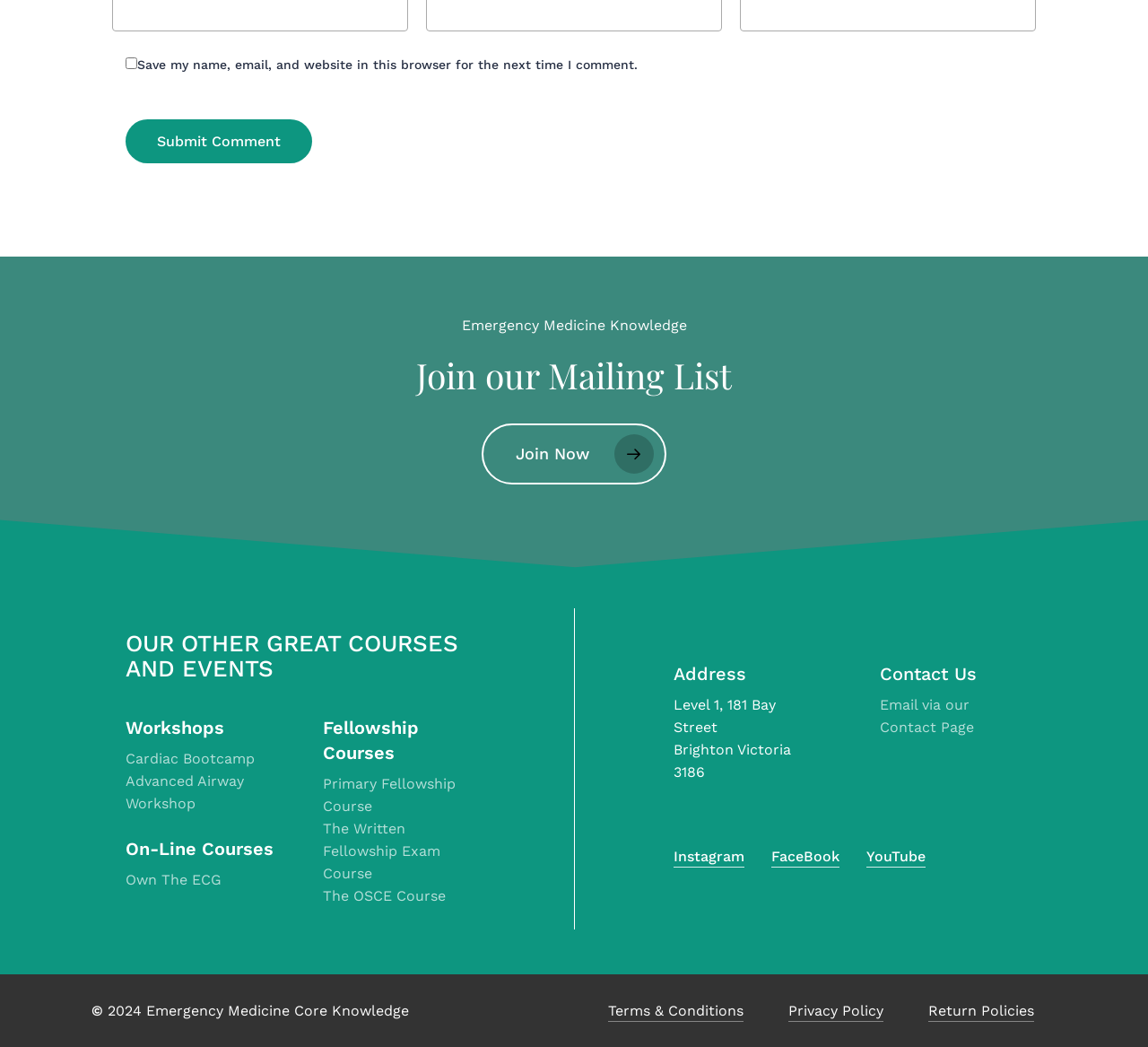Could you determine the bounding box coordinates of the clickable element to complete the instruction: "Contact us via email"? Provide the coordinates as four float numbers between 0 and 1, i.e., [left, top, right, bottom].

[0.766, 0.665, 0.848, 0.702]